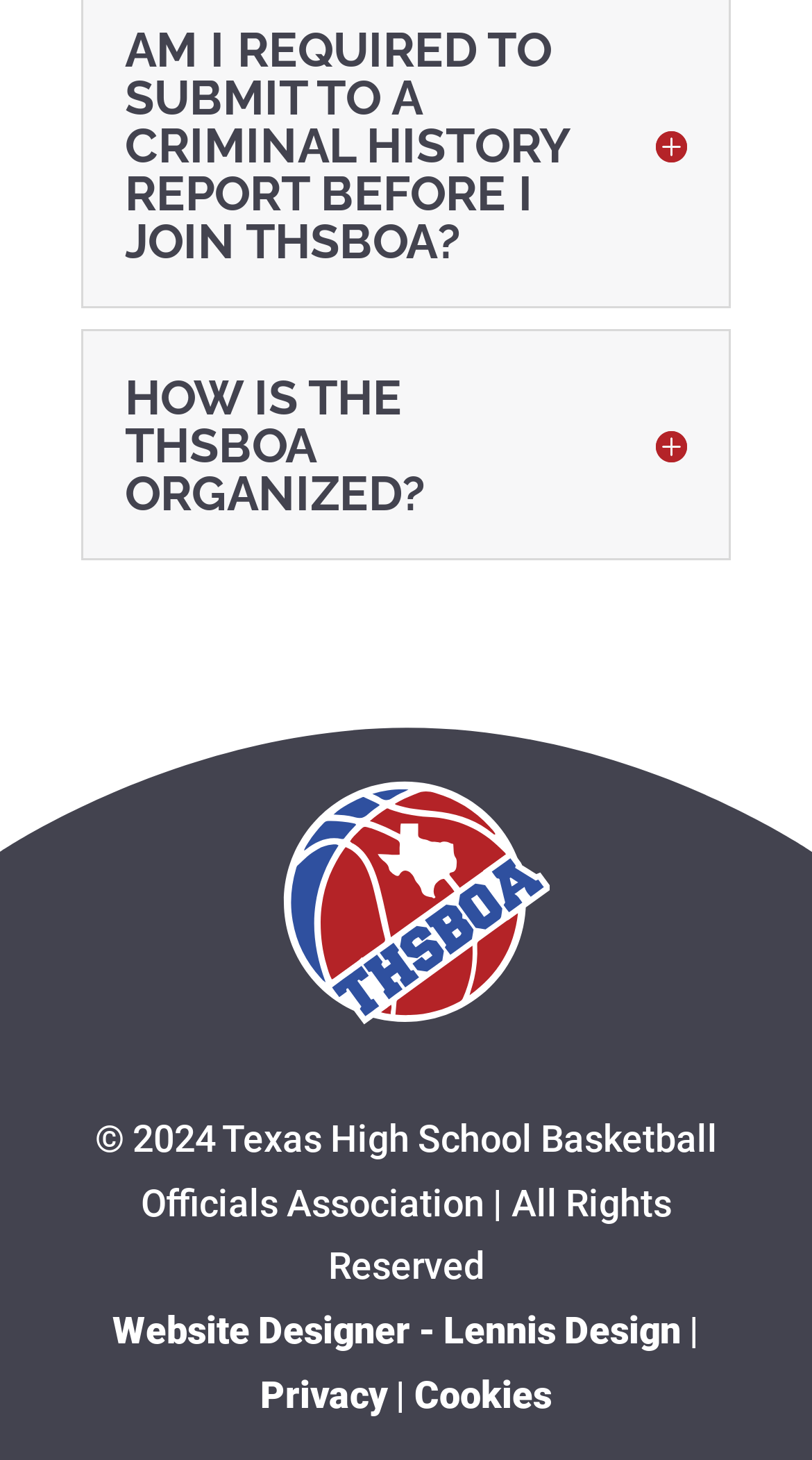What is the organization's name?
Using the image provided, answer with just one word or phrase.

Texas High School Basketball Officials Association